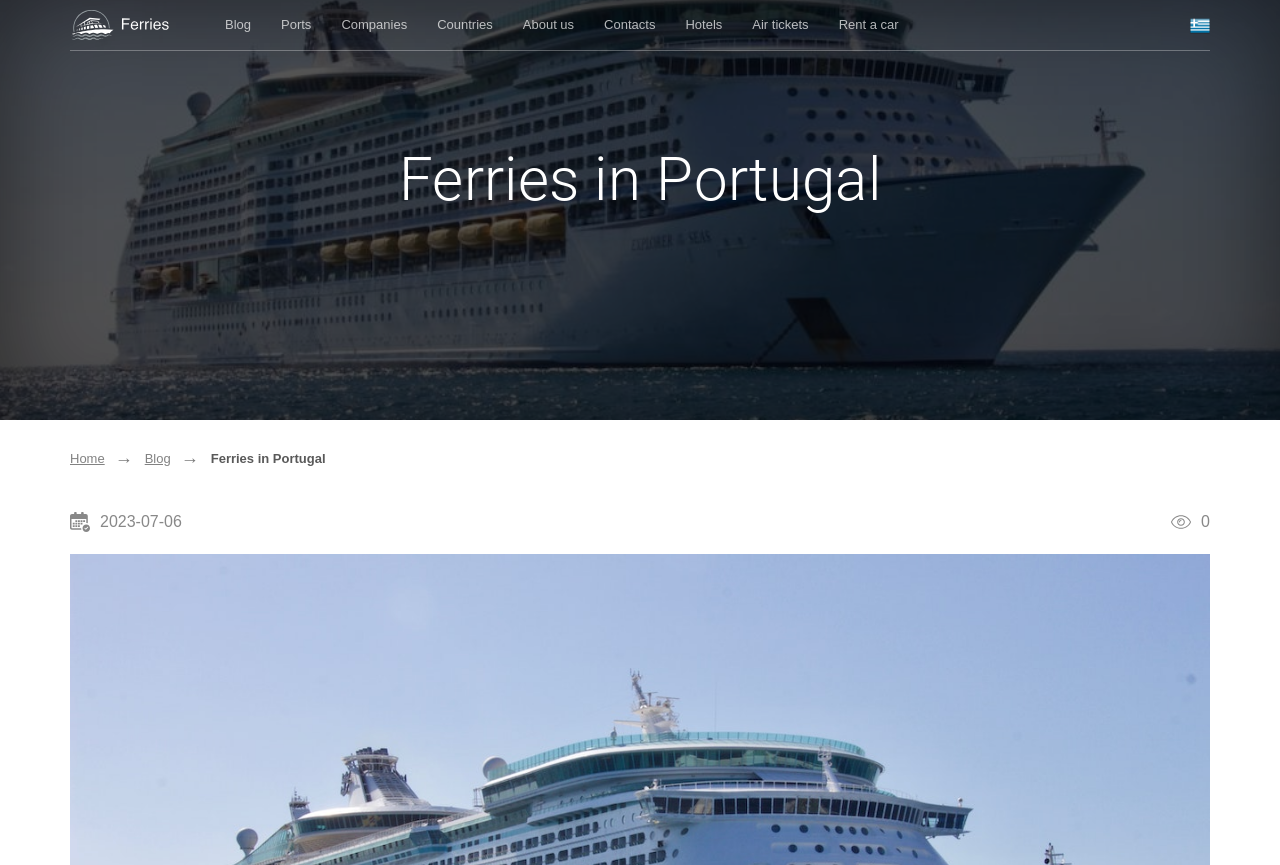Provide the bounding box coordinates of the HTML element described as: "About us". The bounding box coordinates should be four float numbers between 0 and 1, i.e., [left, top, right, bottom].

[0.408, 0.0, 0.449, 0.058]